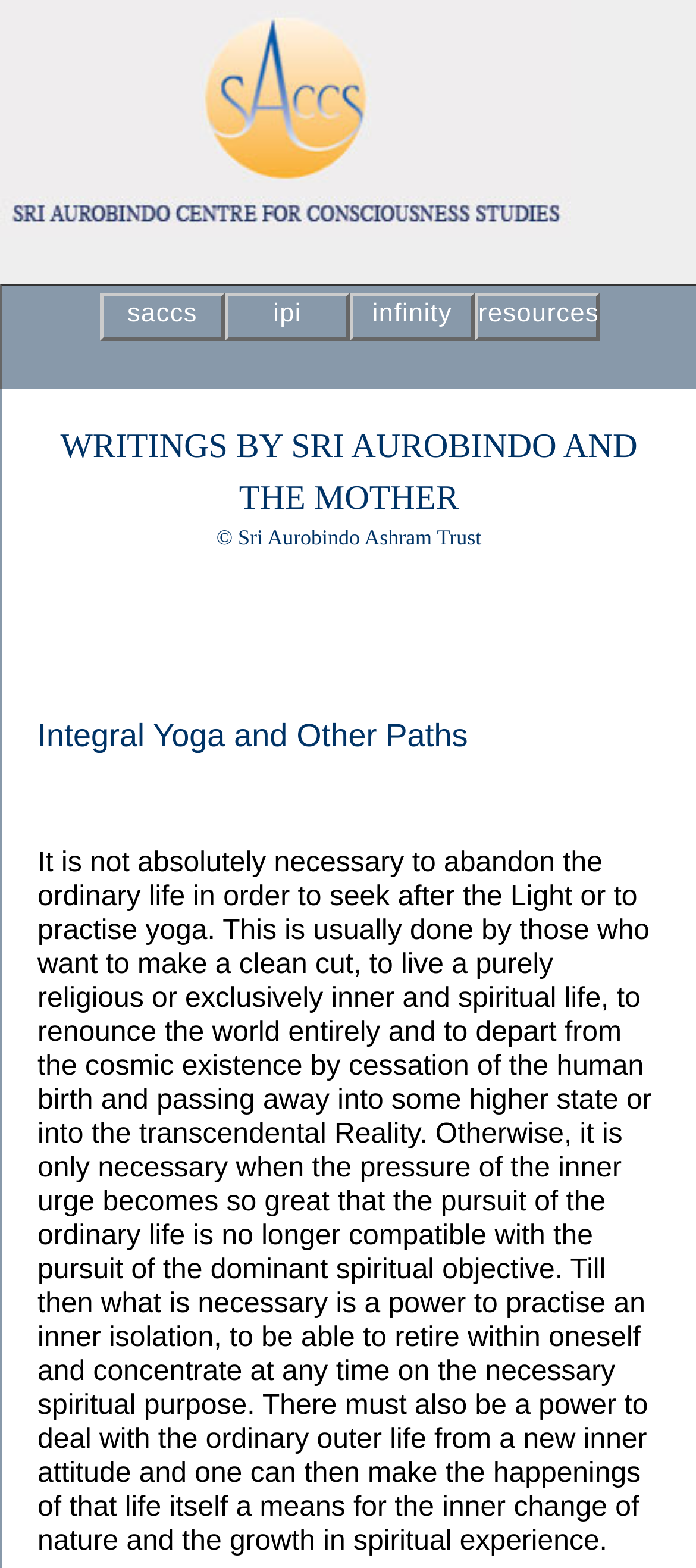Is the page about Sri Aurobindo's writings?
Give a one-word or short-phrase answer derived from the screenshot.

Yes